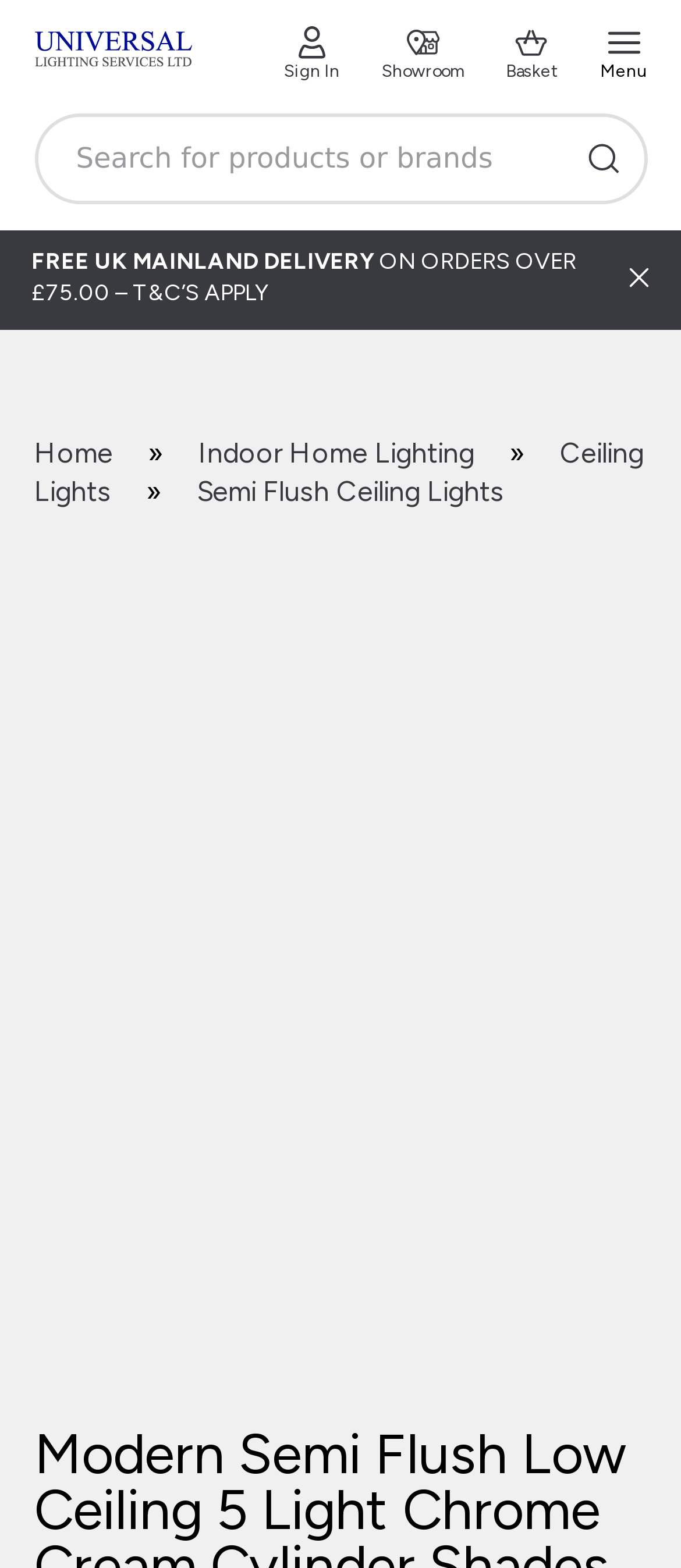What is the minimum order value for free UK mainland delivery?
Refer to the image and provide a one-word or short phrase answer.

£75.00